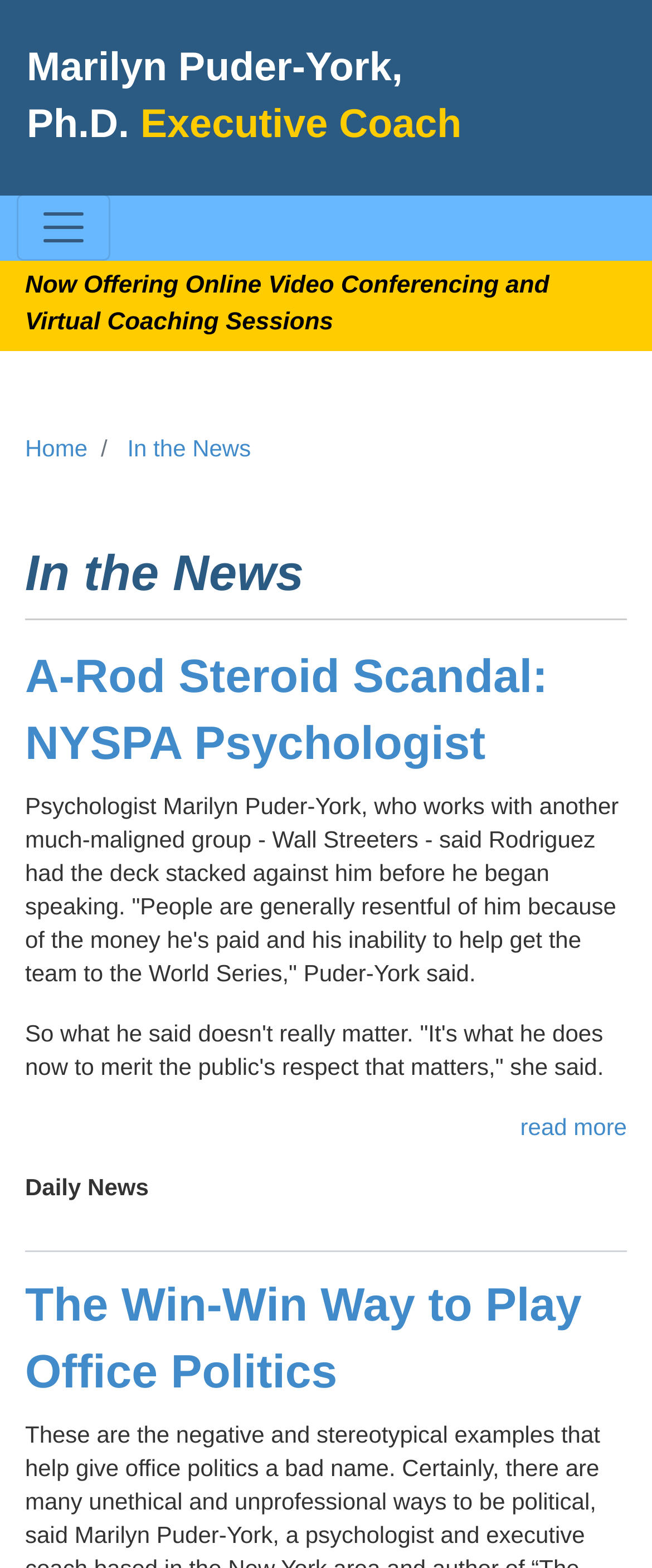What service is now being offered by Marilyn Puder-York?
Using the information from the image, provide a comprehensive answer to the question.

The answer can be obtained by looking at the StaticText 'Now Offering Online Video Conferencing and Virtual Coaching Sessions' which indicates that Marilyn Puder-York is now offering online video conferencing and virtual coaching sessions.